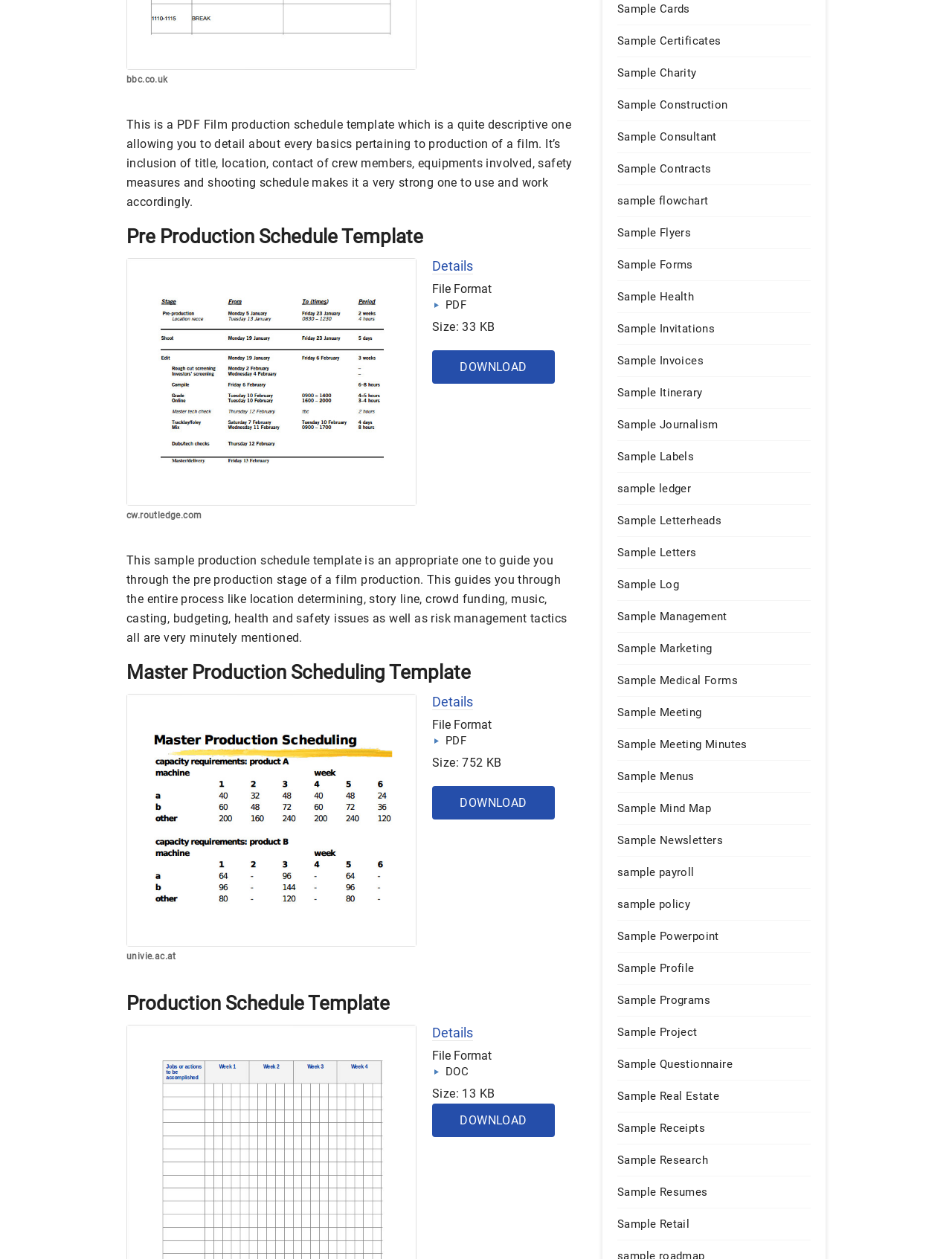Use a single word or phrase to answer the question:
What is the size of the 'Master Production Scheduling Template'?

752 KB